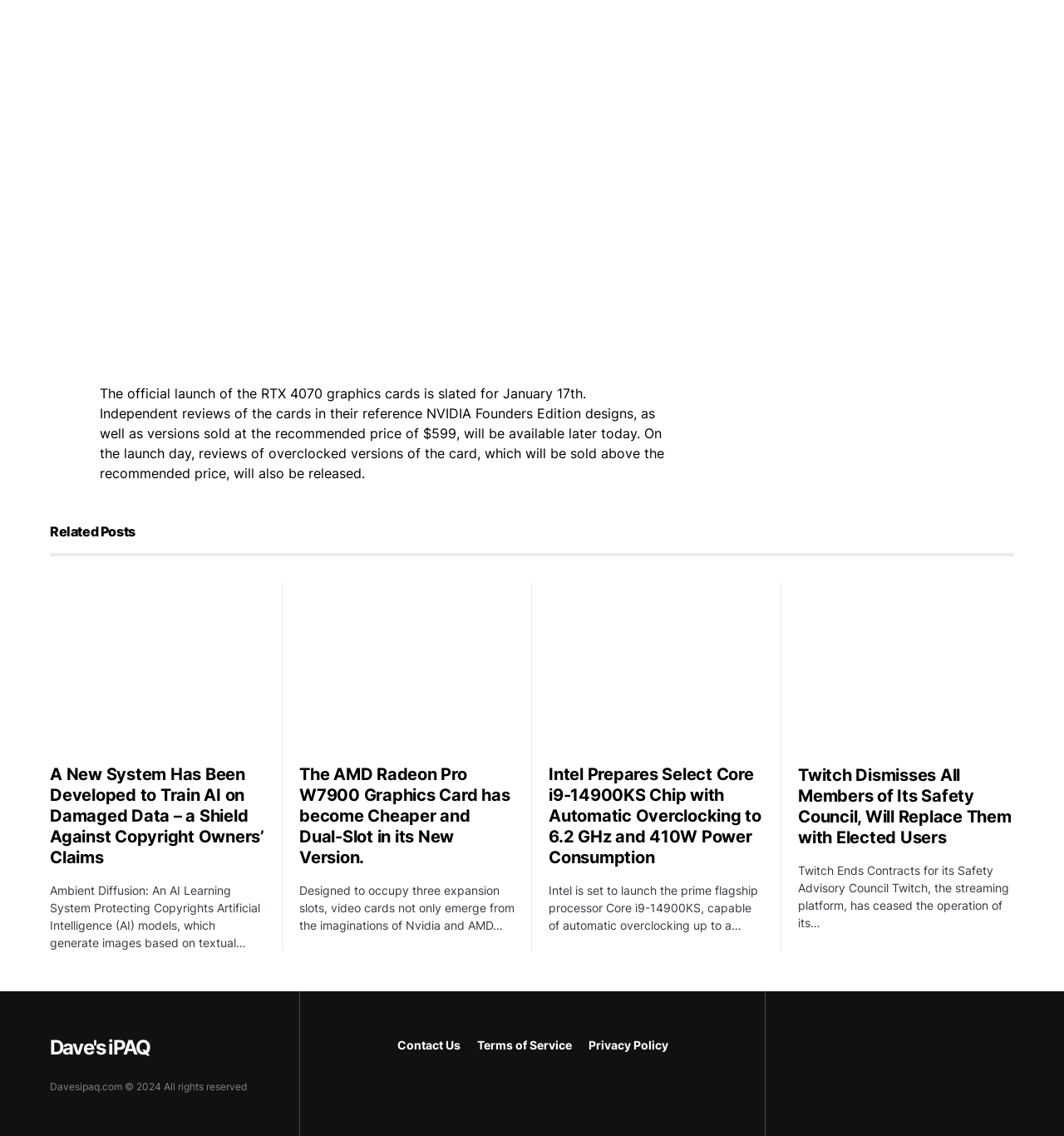Find the bounding box coordinates of the element you need to click on to perform this action: 'View the article about Intel Core i9-14900KS Chip'. The coordinates should be represented by four float values between 0 and 1, in the format [left, top, right, bottom].

[0.516, 0.673, 0.715, 0.763]